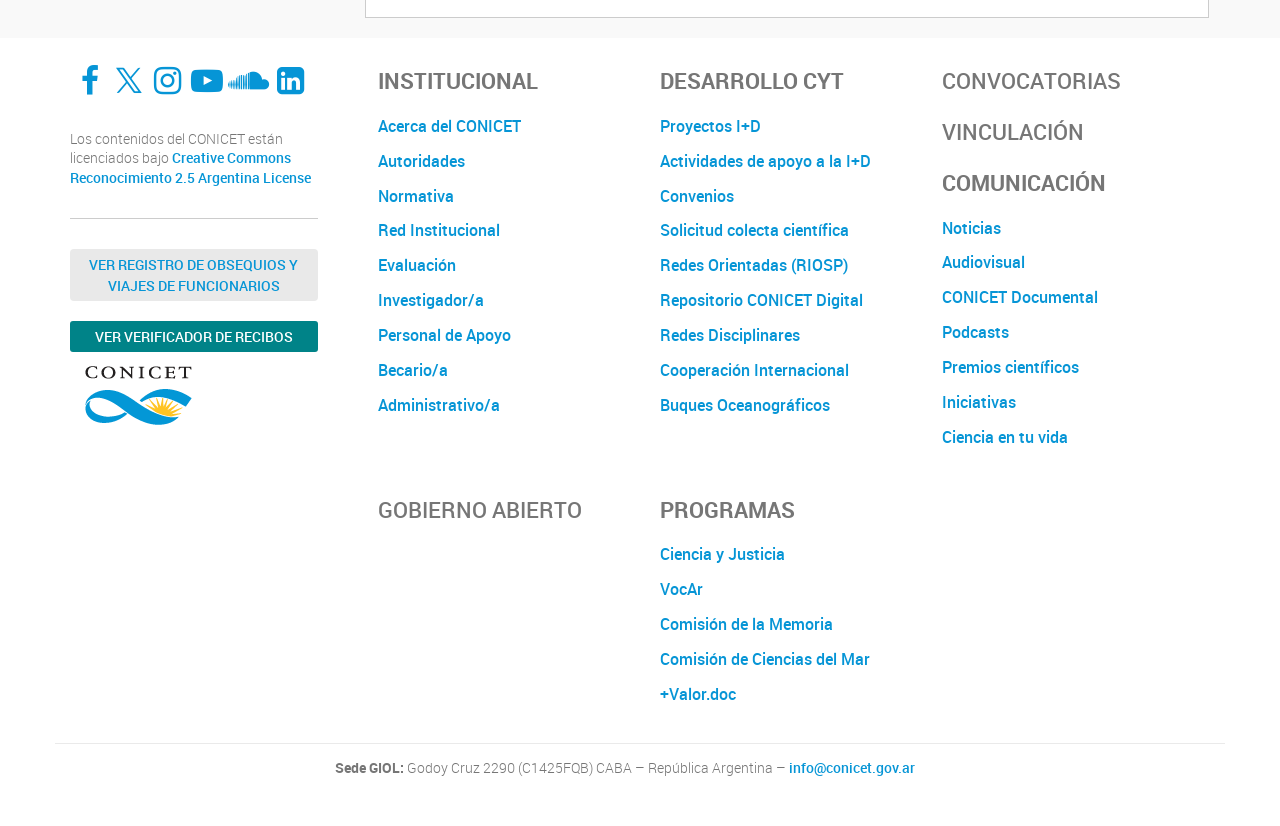What is the name of the institution?
Answer the question with a single word or phrase, referring to the image.

CONICET